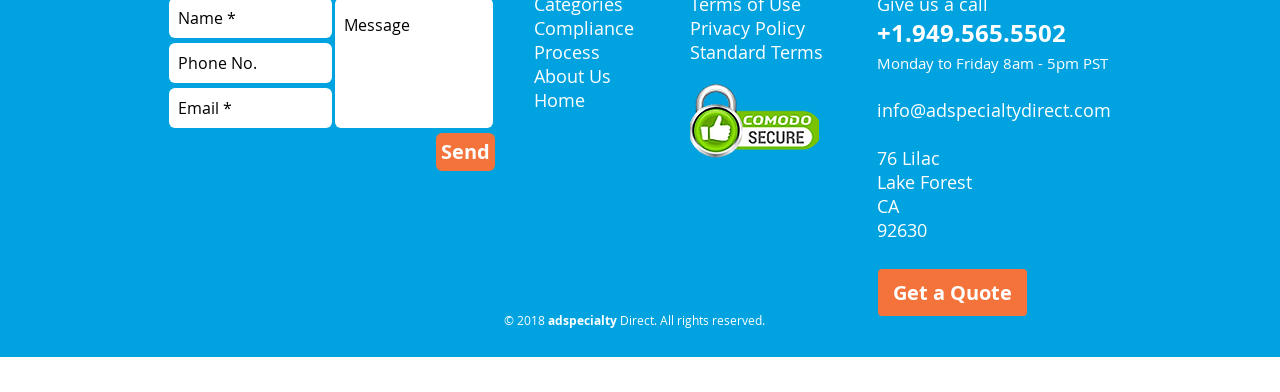Please identify the bounding box coordinates of the area that needs to be clicked to follow this instruction: "Click the Send button".

[0.341, 0.339, 0.387, 0.436]